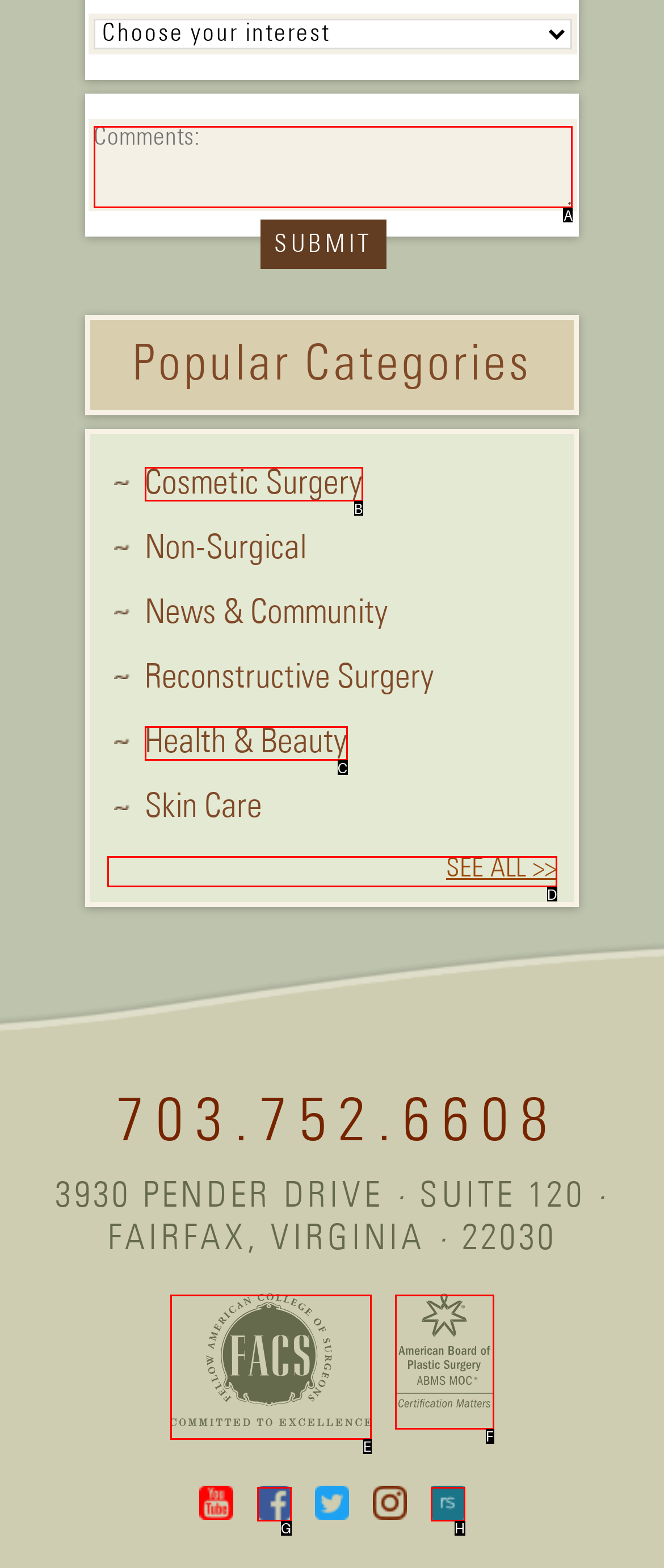Based on the given description: American Board of Plastic Surgeons, determine which HTML element is the best match. Respond with the letter of the chosen option.

F